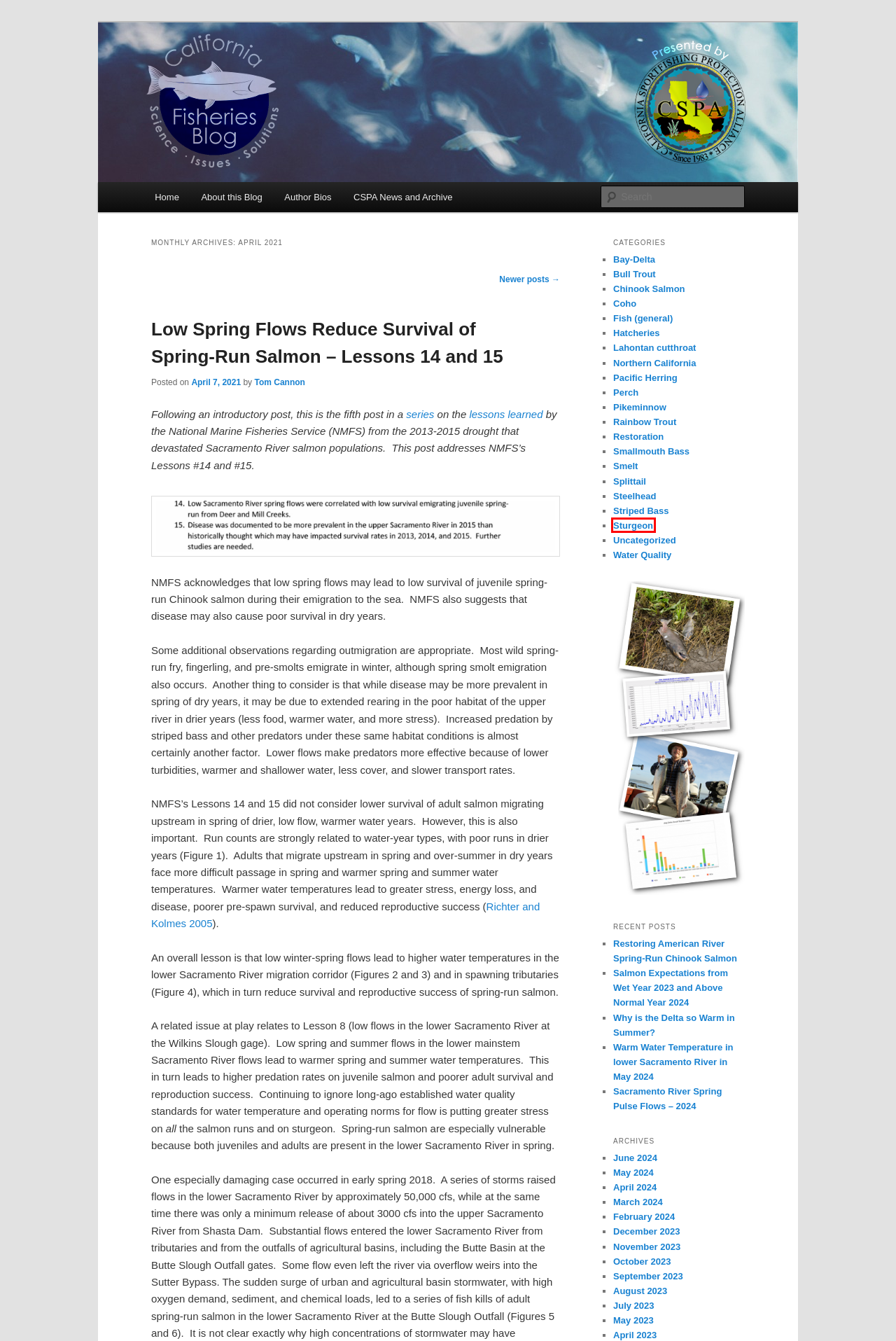Given a webpage screenshot with a red bounding box around a particular element, identify the best description of the new webpage that will appear after clicking on the element inside the red bounding box. Here are the candidates:
A. Sturgeon | California Fisheries Blog
B. About this Blog | California Fisheries Blog
C. Chinook Salmon | California Fisheries Blog
D. California Fisheries Blog | Science, Management, Issues, Problems, and Solutions
E. Rainbow Trout | California Fisheries Blog
F. Lessons Learned from the 2013-2015 Drought | California Fisheries Blog
G. July | 2023 | California Fisheries Blog
H. April | 2021 | California Fisheries Blog

A